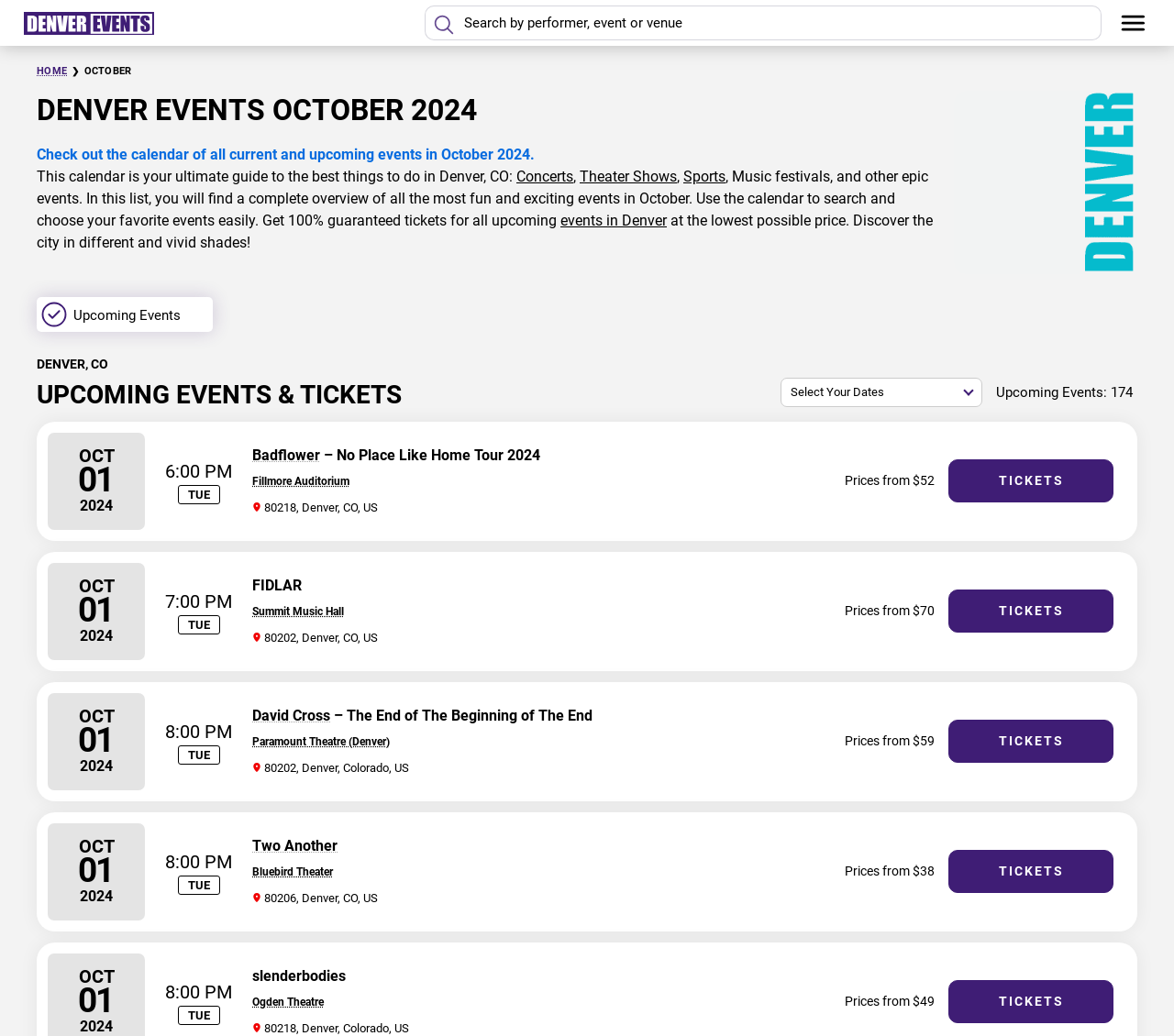Show the bounding box coordinates for the HTML element as described: "title="Kentucky Research Commons"".

None